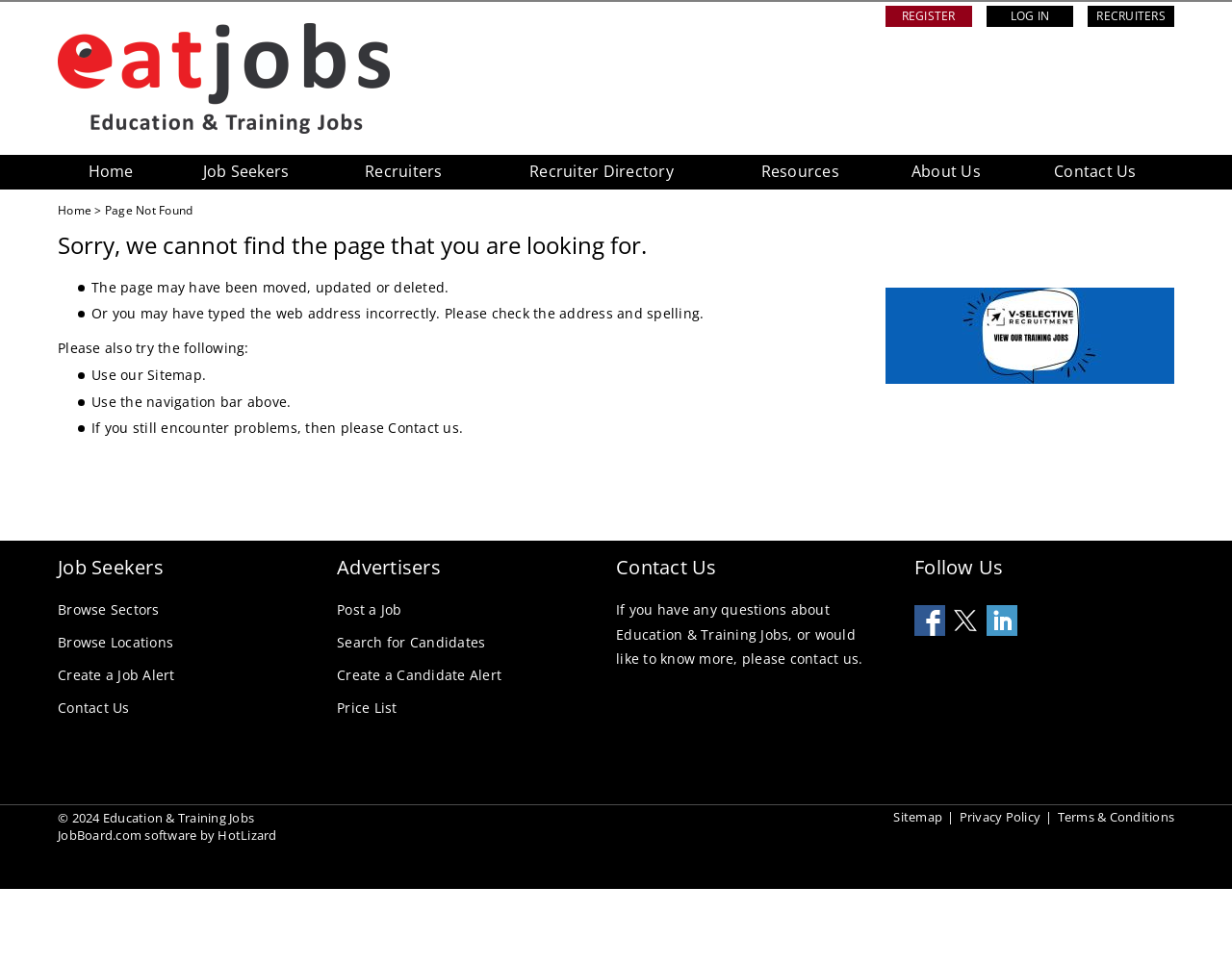Identify the bounding box coordinates for the region to click in order to carry out this instruction: "follow us on Facebook". Provide the coordinates using four float numbers between 0 and 1, formatted as [left, top, right, bottom].

[0.742, 0.633, 0.771, 0.652]